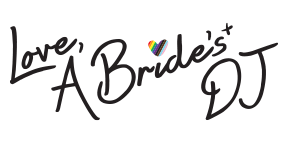Give a comprehensive caption for the image.

The image features a stylish logo for "A Bride's DJ," emphasizing an inviting and personal approach to wedding music services. The design includes the phrase "Love, A Bride's DJ" with playful, handwritten typography that conveys warmth and creativity. A colorful heart icon, incorporating multiple hues, adds a joyful touch, symbolizing love and celebration, which is central to the wedding experience. This logo embodies the brand's commitment to providing a memorable and professional DJ service for couples, promising an unforgettable atmosphere for their special day.